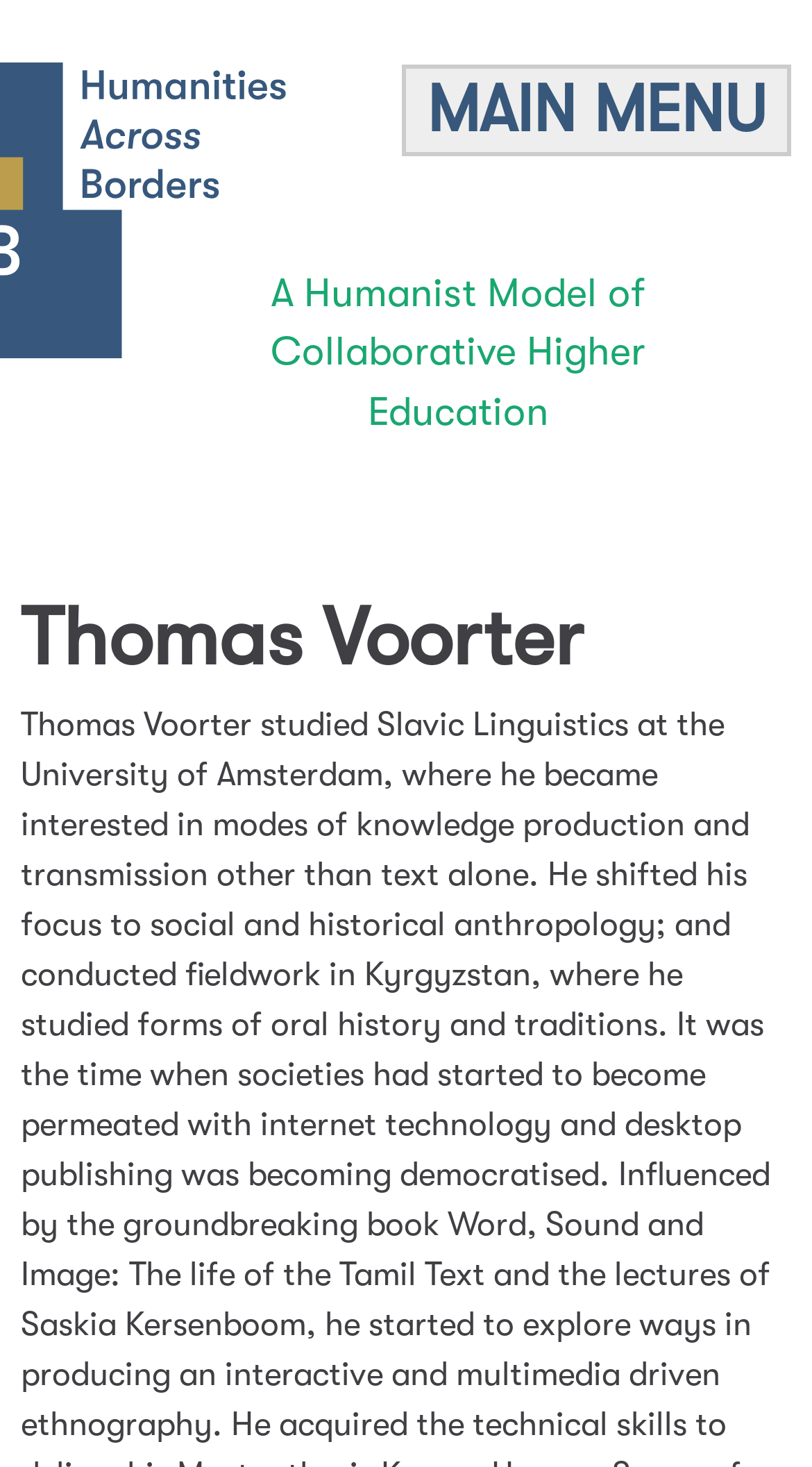Given the description Humanities across Borders, predict the bounding box coordinates of the UI element. Ensure the coordinates are in the format (top-left x, top-left y, bottom-right x, bottom-right y) and all values are between 0 and 1.

[0.077, 0.308, 0.751, 0.428]